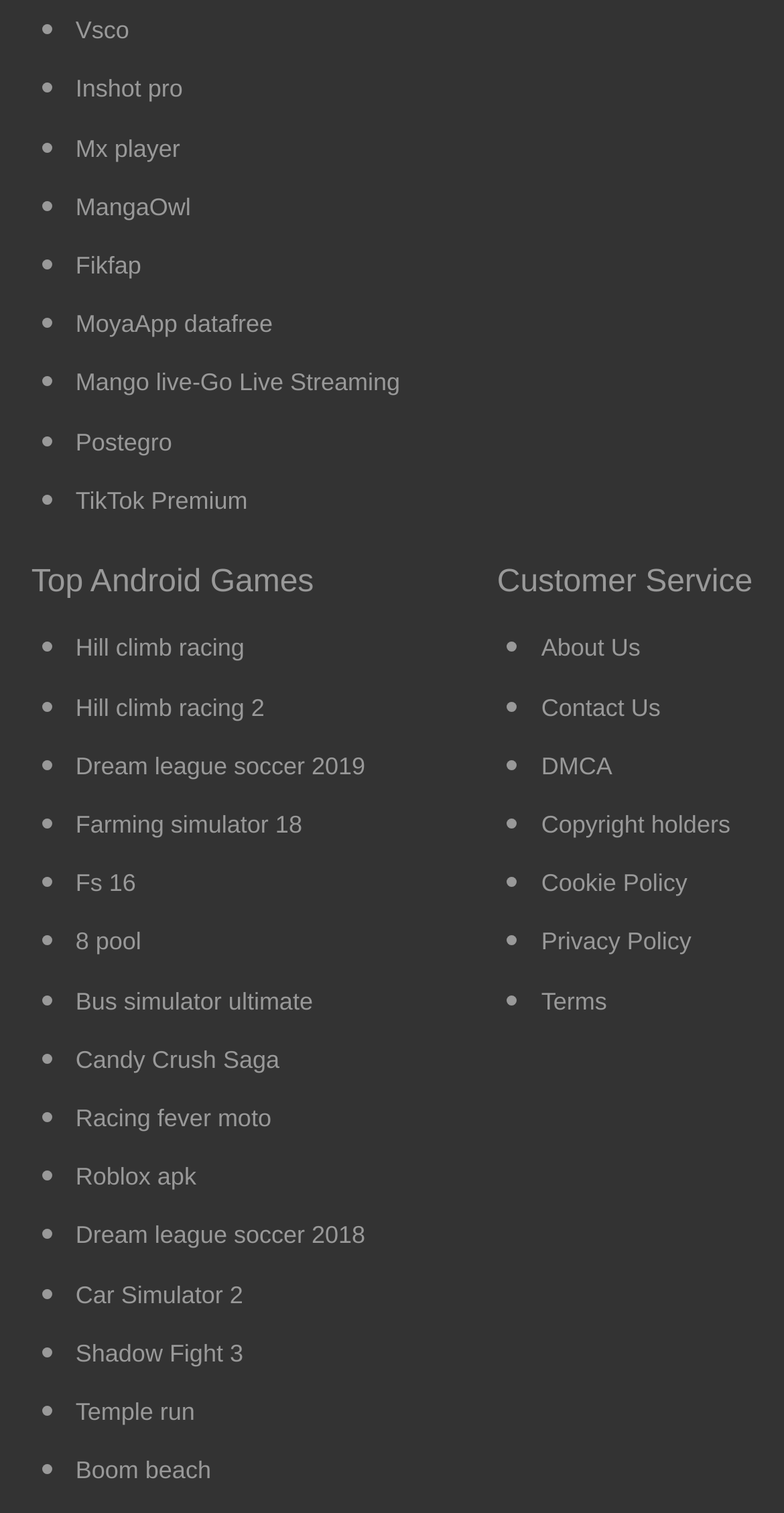Pinpoint the bounding box coordinates of the clickable element needed to complete the instruction: "Visit Inshot pro". The coordinates should be provided as four float numbers between 0 and 1: [left, top, right, bottom].

[0.096, 0.043, 0.233, 0.077]